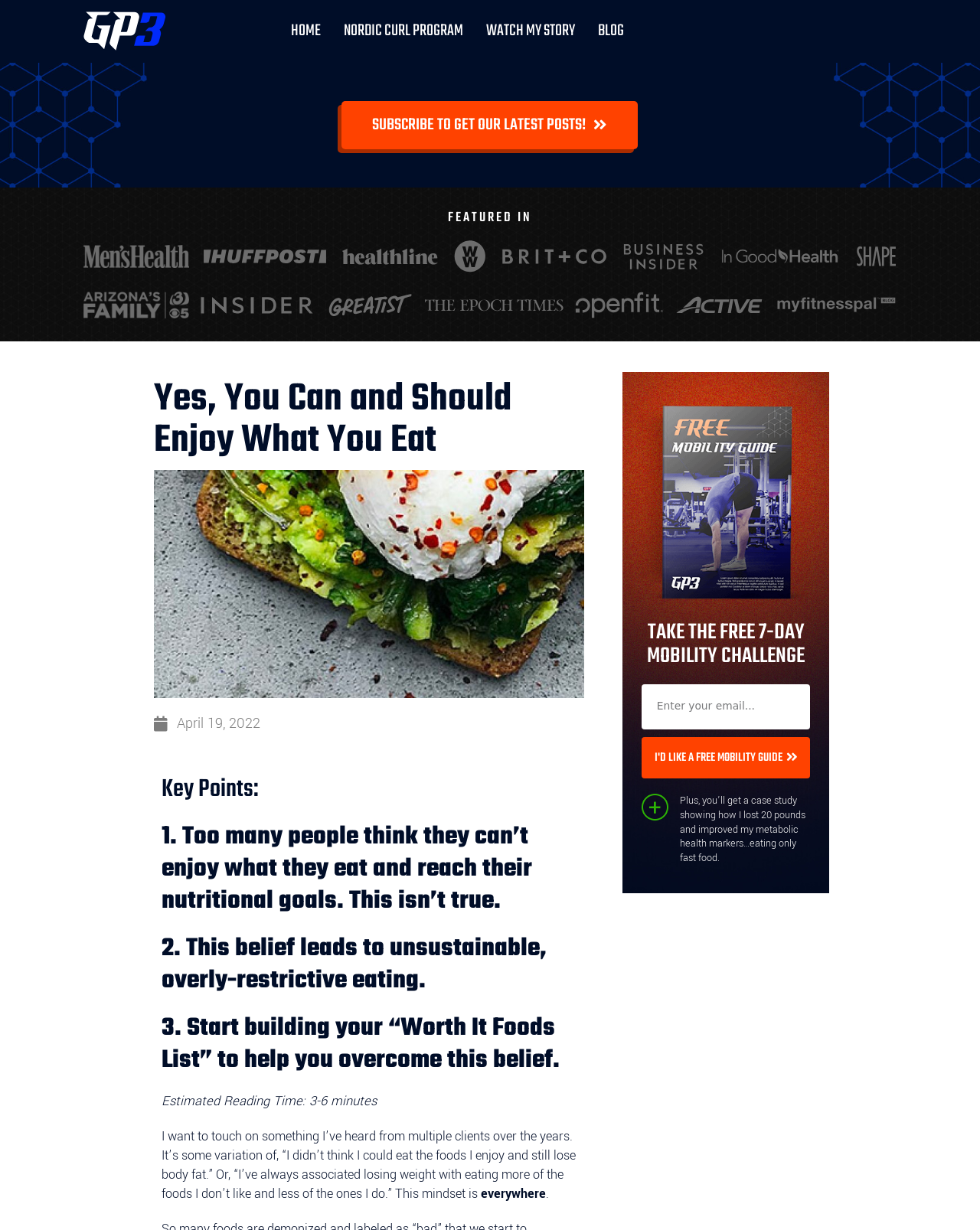Offer a meticulous caption that includes all visible features of the webpage.

This webpage is about enjoying food while reaching nutritional goals. At the top, there are five links: an empty link, "HOME", "NORDIC CURL PROGRAM", "WATCH MY STORY", and "BLOG", aligned horizontally. Below these links, there is a "SUBSCRIBE TO GET OUR LATEST POSTS!" link. 

To the right of the top links, there is a "FEATURED IN" heading with a link below it. Underneath, there is a main heading "Yes, You Can and Should Enjoy What You Eat" followed by an image. 

On the left side of the image, there is a time element showing "April 19, 2022". Below the image, there are three key points: "Too many people think they can’t enjoy what they eat and reach their nutritional goals. This isn’t true.", "This belief leads to unsustainable, overly-restrictive eating.", and "Start building your “Worth It Foods List” to help you overcome this belief." 

Following the key points, there is a text "Estimated Reading Time: 3-6 minutes". Below this, there is a long paragraph of text discussing the mindset of associating weight loss with eating less enjoyable food. 

In the lower middle section of the page, there is a heading "TAKE THE FREE 7-DAY MOBILITY CHALLENGE" with a required textbox and a button "I'D LIKE A FREE MOBILITY GUIDE" to the right. Below this, there is a text describing the benefits of taking the challenge, including a case study of losing 20 pounds and improving metabolic health markers by eating only fast food.